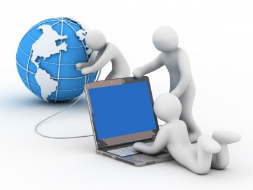What is the third figure doing?
Please provide an in-depth and detailed response to the question.

The third figure is reclining, possibly in a moment of contemplation or working on the laptop, as described in the caption, indicating a state of relaxation or focus.